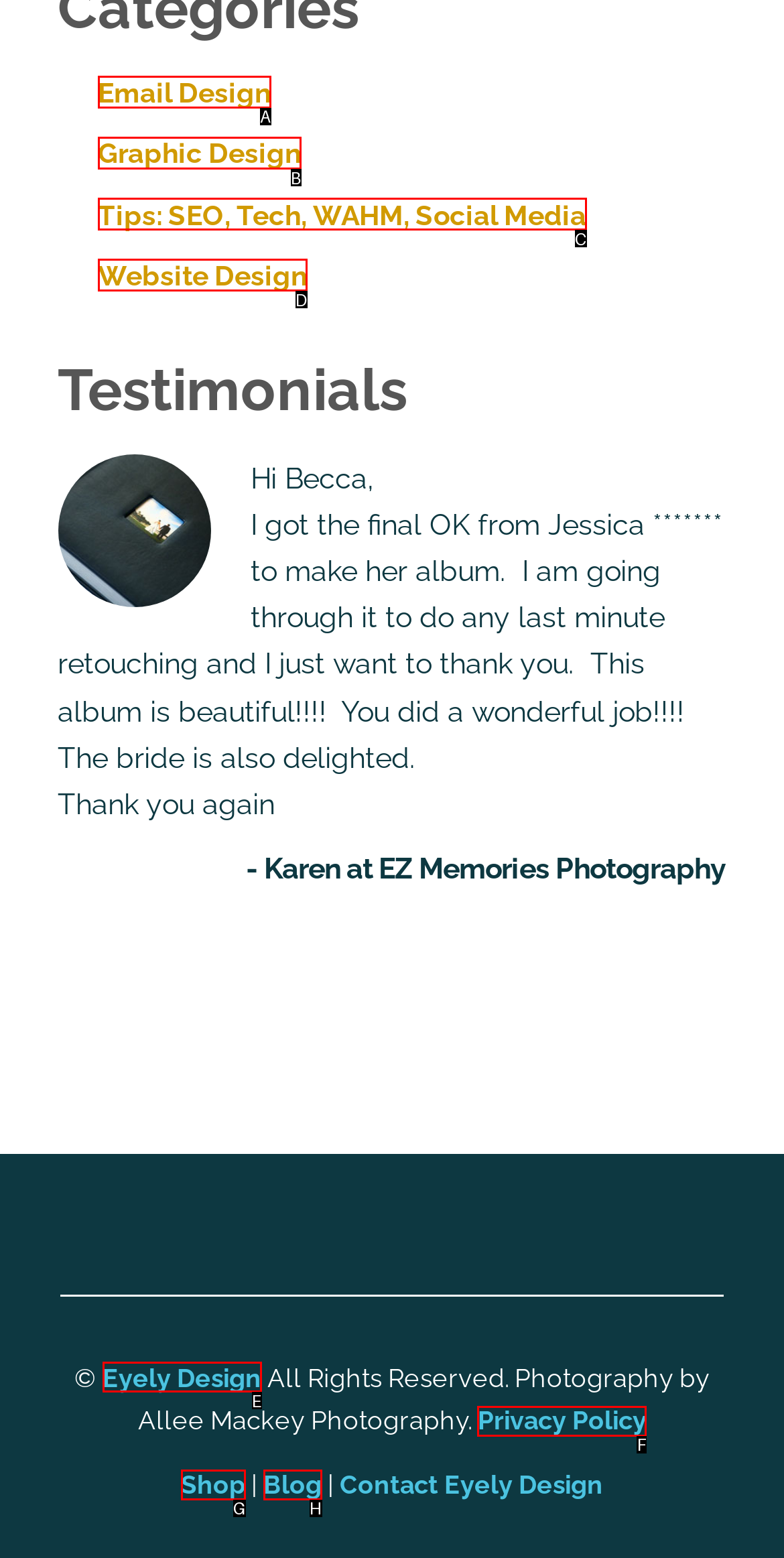Determine the HTML element that aligns with the description: Graphic Design
Answer by stating the letter of the appropriate option from the available choices.

B